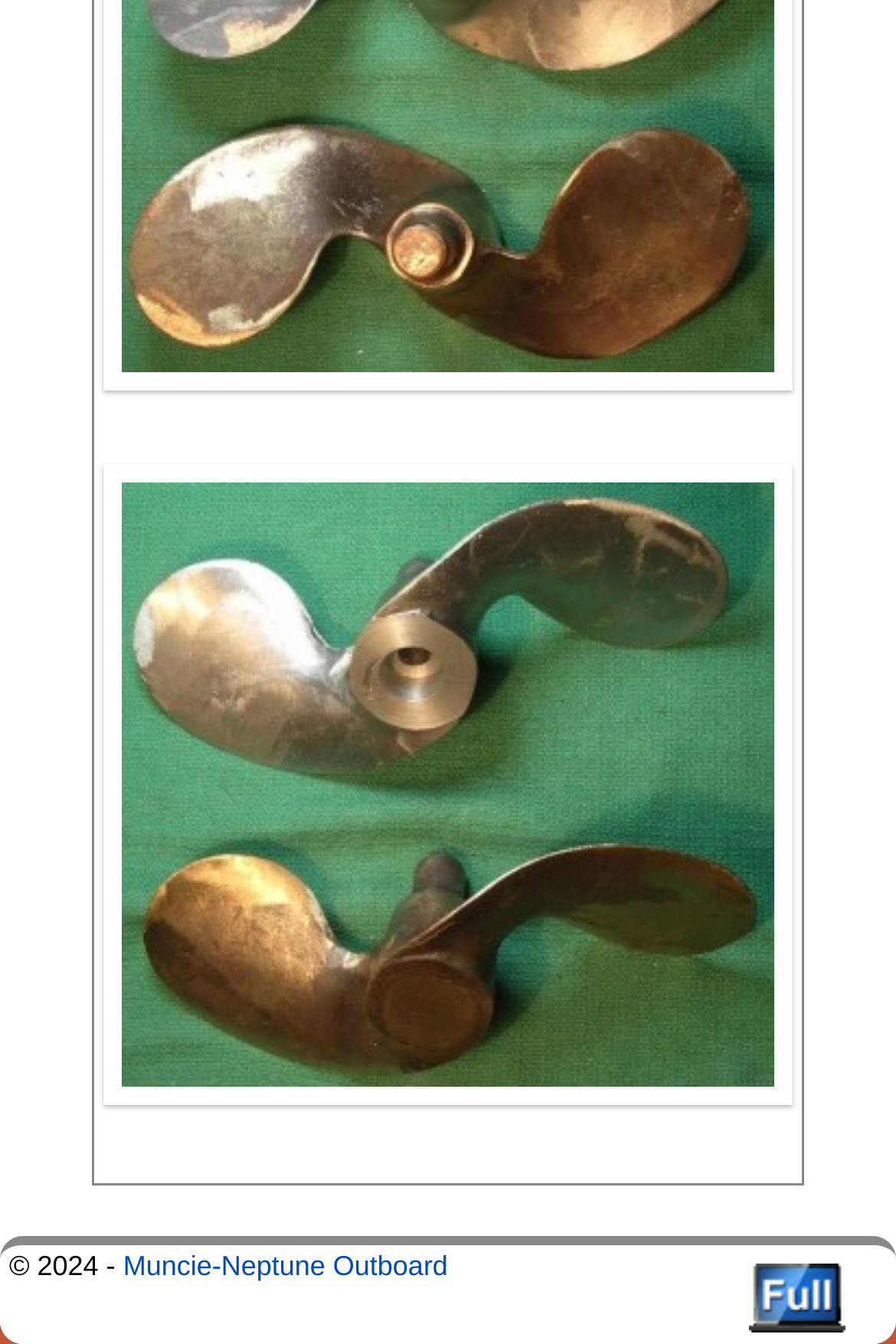What is the purpose of the link 'full'?
Use the information from the image to give a detailed answer to the question.

The link 'full' is located at the bottom of the webpage, and it has an image with the same name. Based on the context, I infer that the link 'full' is used to view the full content of something, possibly an image or a page.